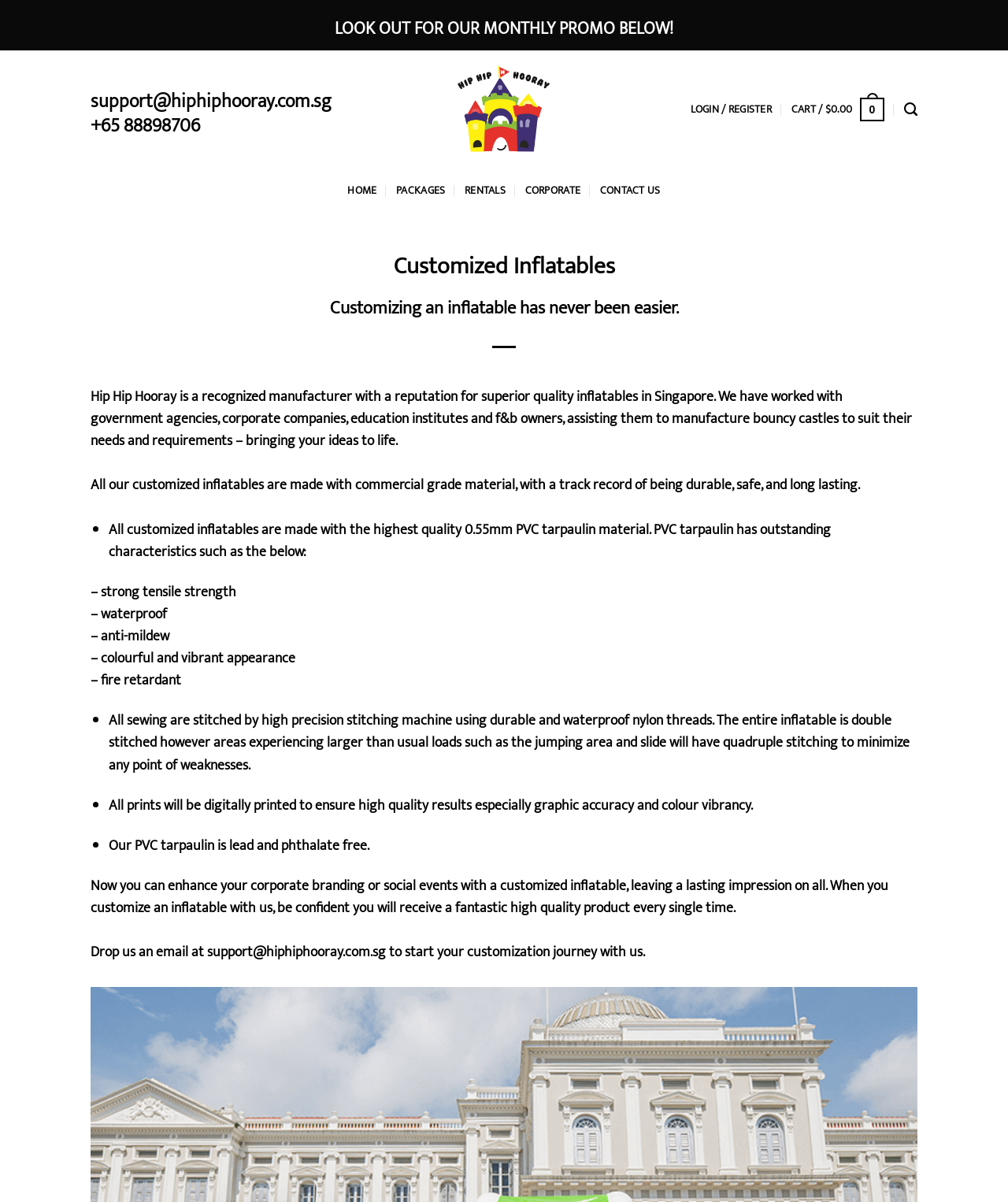What is the purpose of quadruple stitching in certain areas?
Using the image as a reference, answer with just one word or a short phrase.

to minimize weaknesses